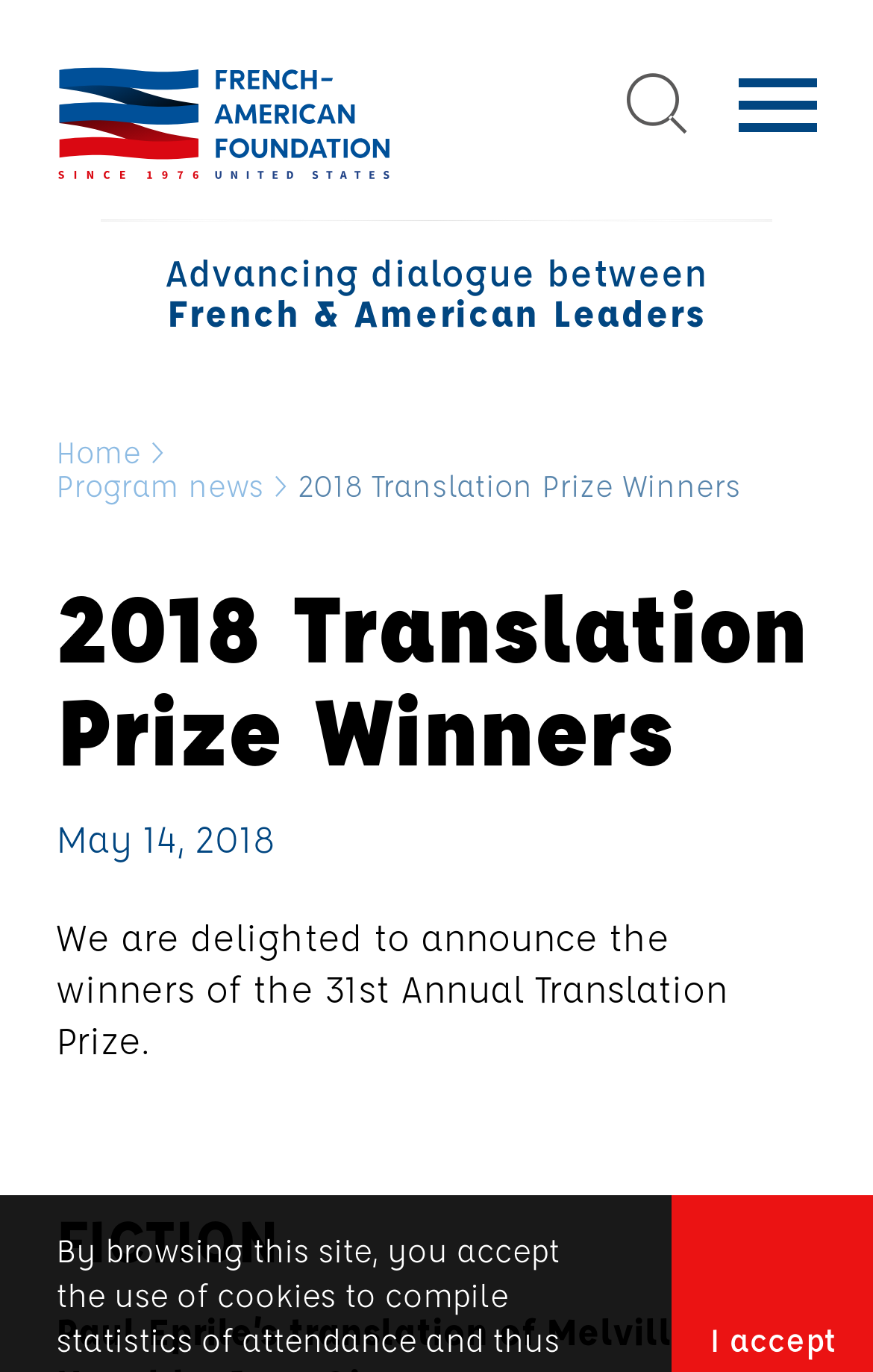By analyzing the image, answer the following question with a detailed response: What is the category of the translation prize?

The category of the translation prize can be found in the heading below the text 'We are delighted to announce the winners of the 31st Annual Translation Prize.', which states 'FICTION'.